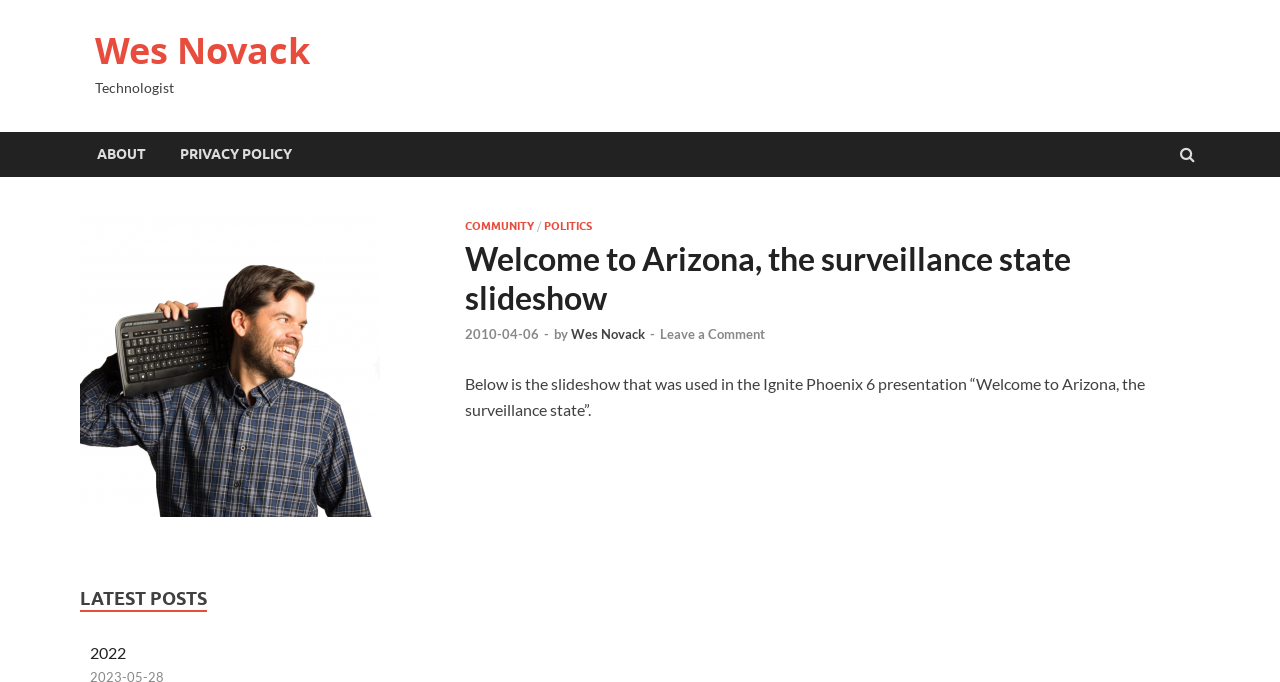What is the category of the latest post?
Based on the image, please offer an in-depth response to the question.

The category of the latest post can be inferred by examining the links in the top navigation bar, which includes a link to 'POLITICS', and the presence of a heading element with the text 'LATEST POSTS'.